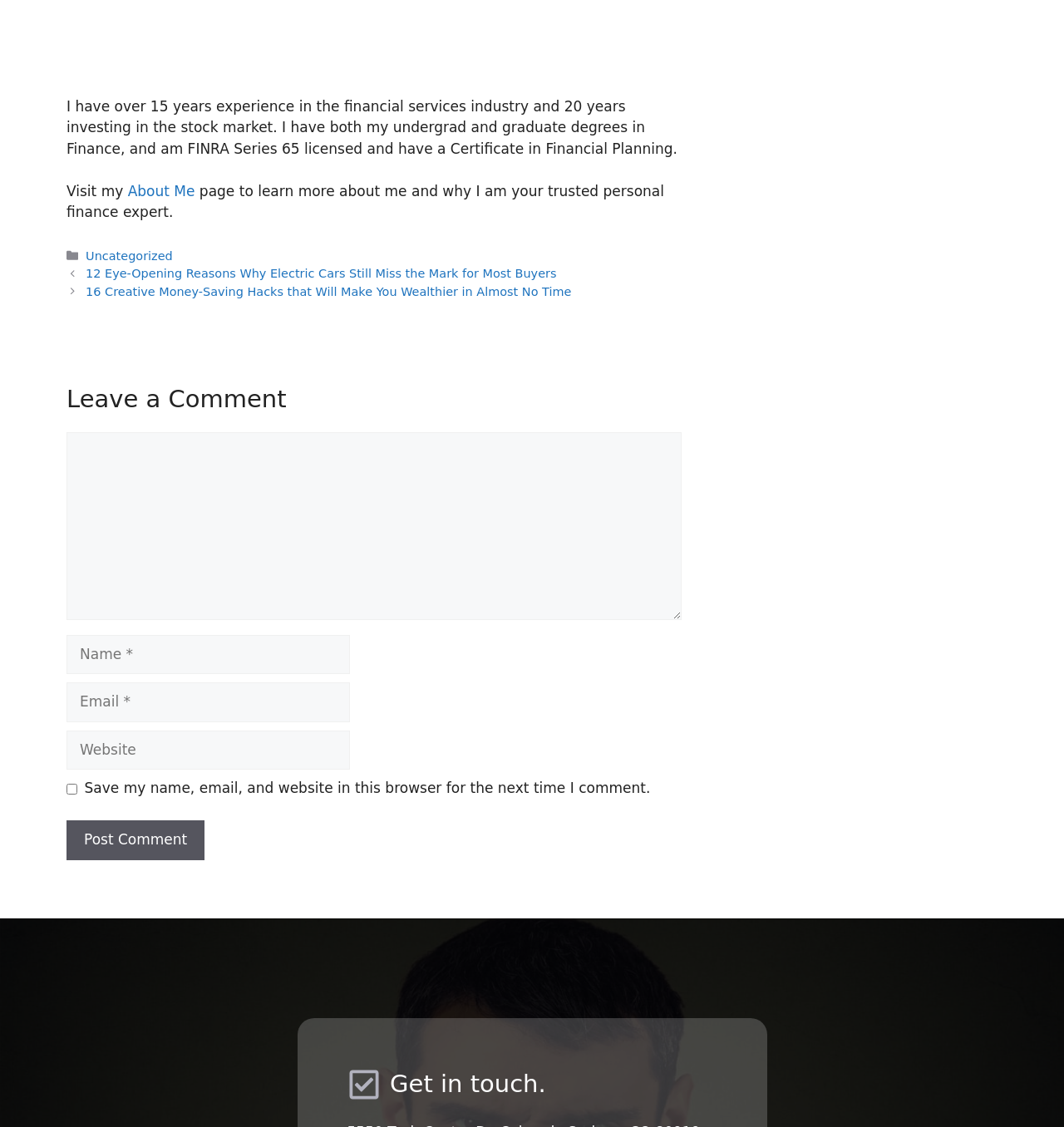Pinpoint the bounding box coordinates of the element to be clicked to execute the instruction: "Leave a comment".

[0.062, 0.341, 0.641, 0.369]